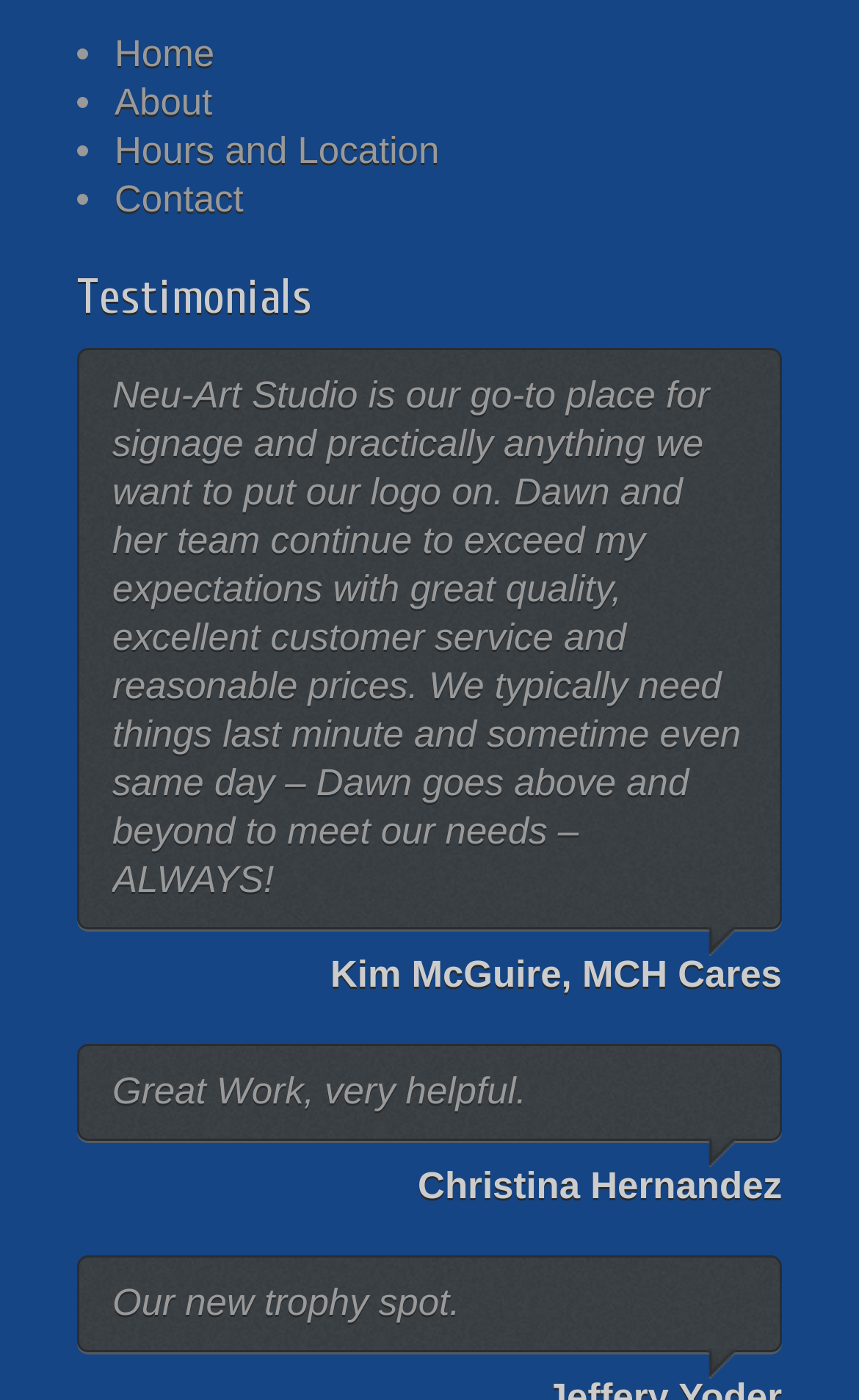Determine the bounding box coordinates for the clickable element required to fulfill the instruction: "visit about page". Provide the coordinates as four float numbers between 0 and 1, i.e., [left, top, right, bottom].

[0.133, 0.058, 0.247, 0.088]